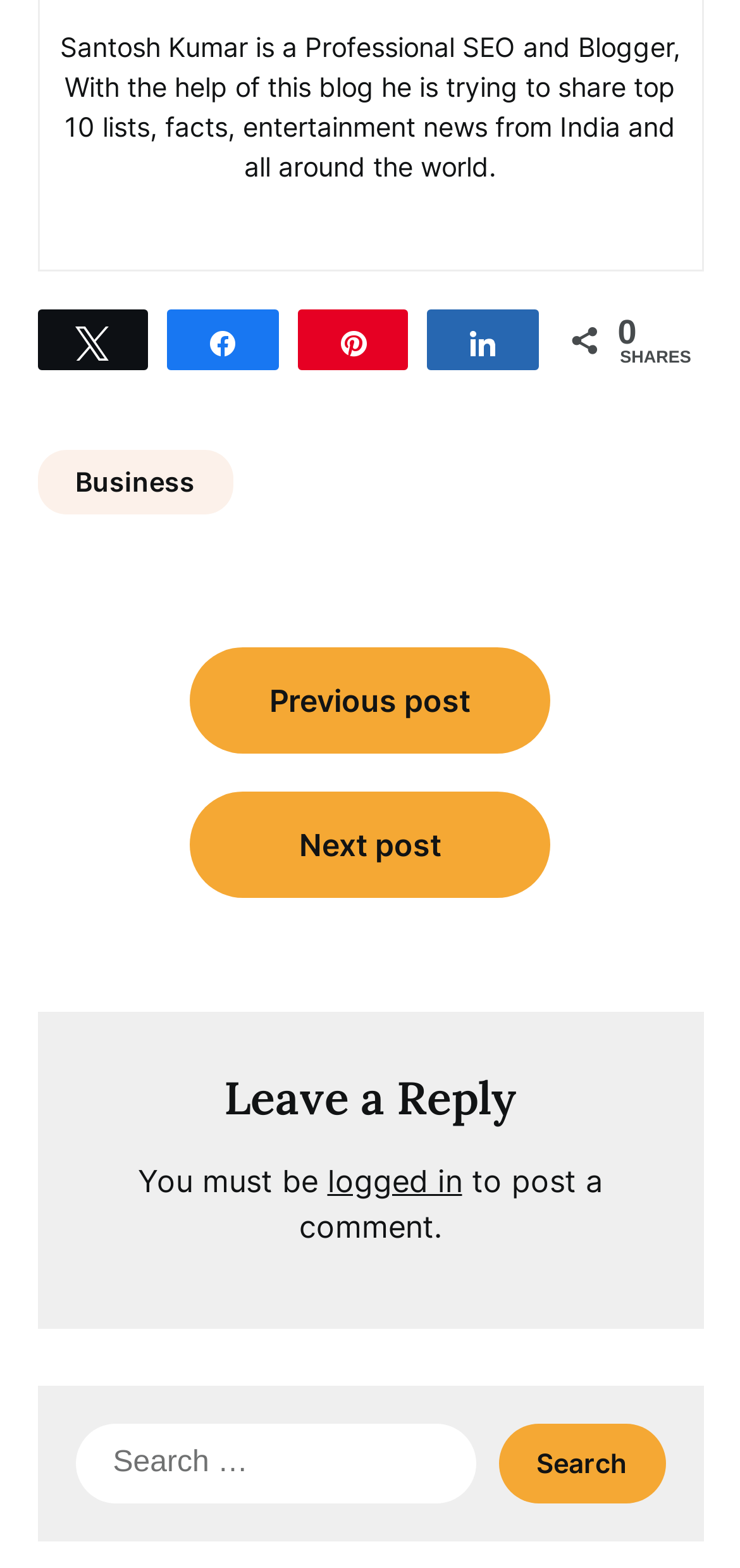Pinpoint the bounding box coordinates of the clickable element needed to complete the instruction: "Click the first link". The coordinates should be provided as four float numbers between 0 and 1: [left, top, right, bottom].

None